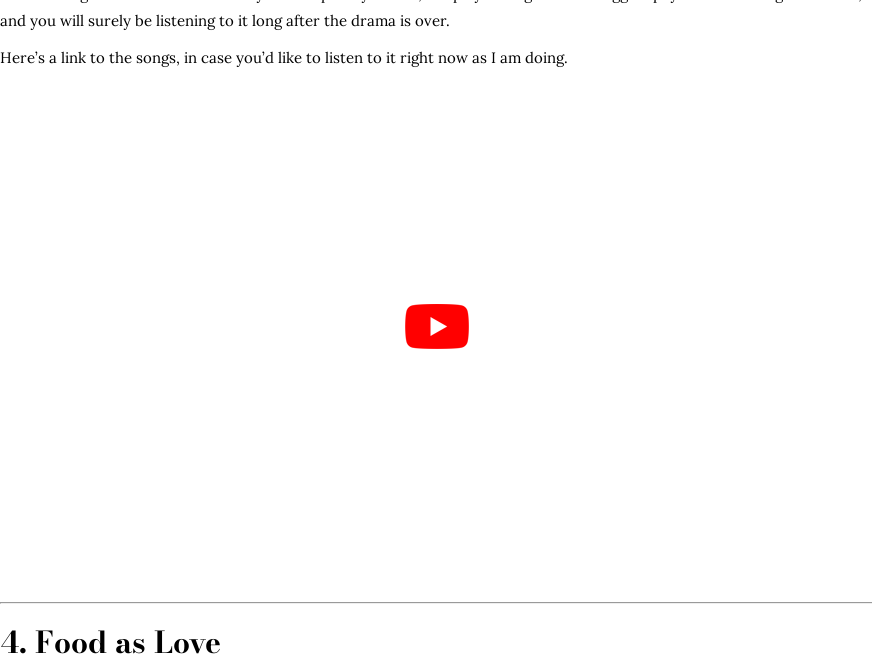What is the theme hinted at in the 'Food as Love' section?
Please look at the screenshot and answer in one word or a short phrase.

Food and community spirit